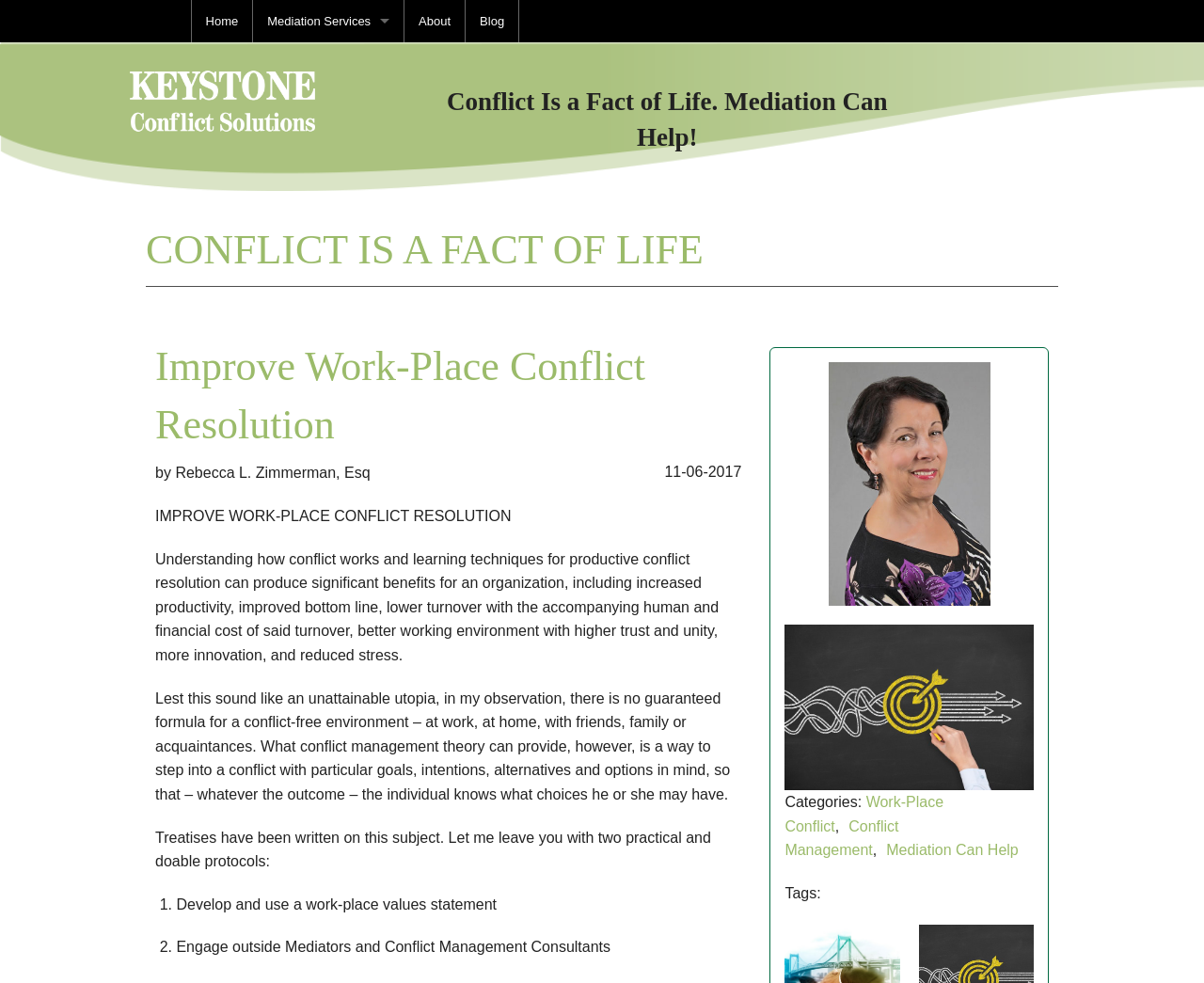Determine the bounding box coordinates for the element that should be clicked to follow this instruction: "Visit the 'Family Disputes' page". The coordinates should be given as four float numbers between 0 and 1, in the format [left, top, right, bottom].

[0.21, 0.043, 0.335, 0.086]